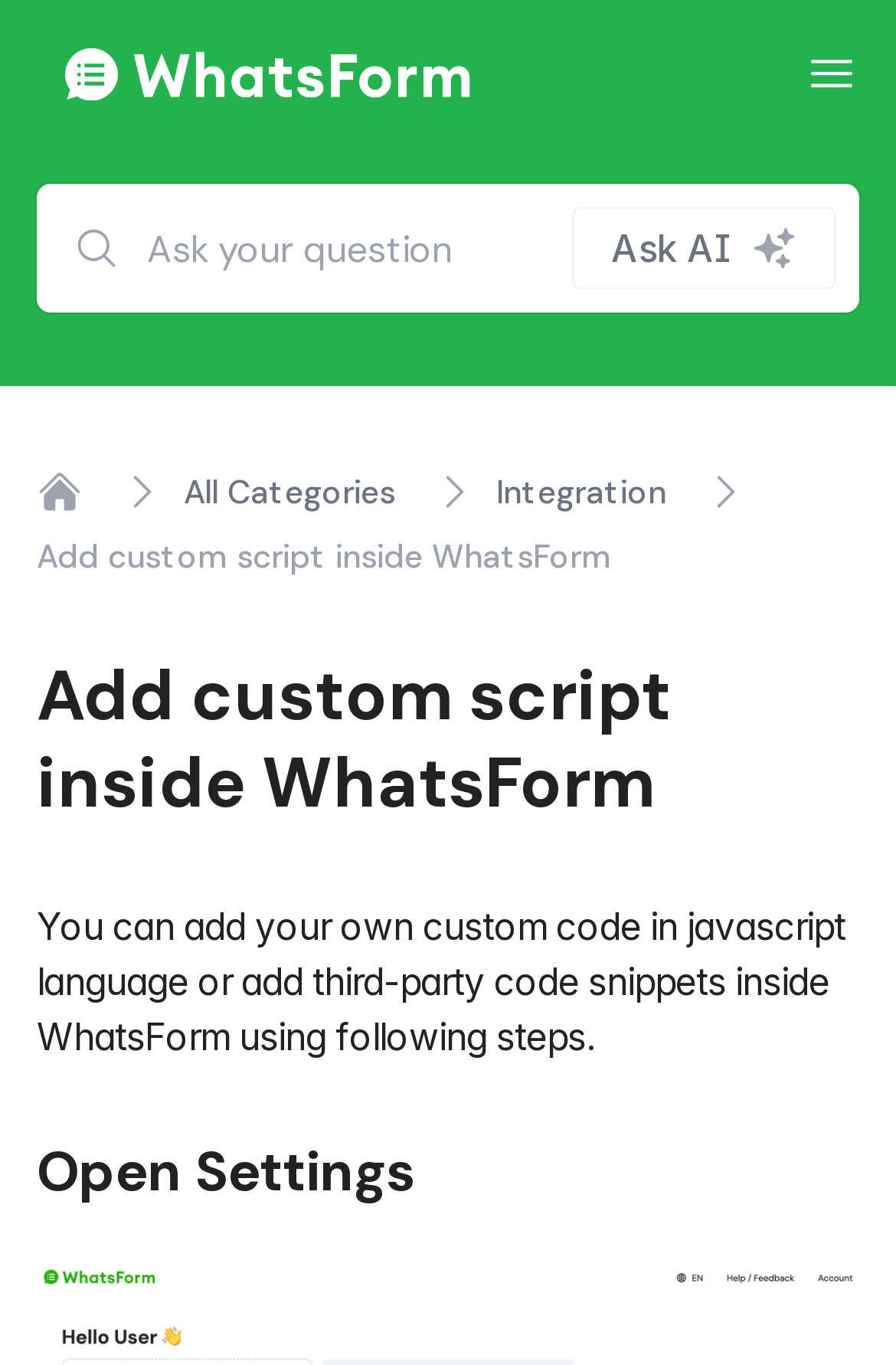Find and provide the bounding box coordinates for the UI element described with: "All Categories".

[0.205, 0.343, 0.441, 0.377]